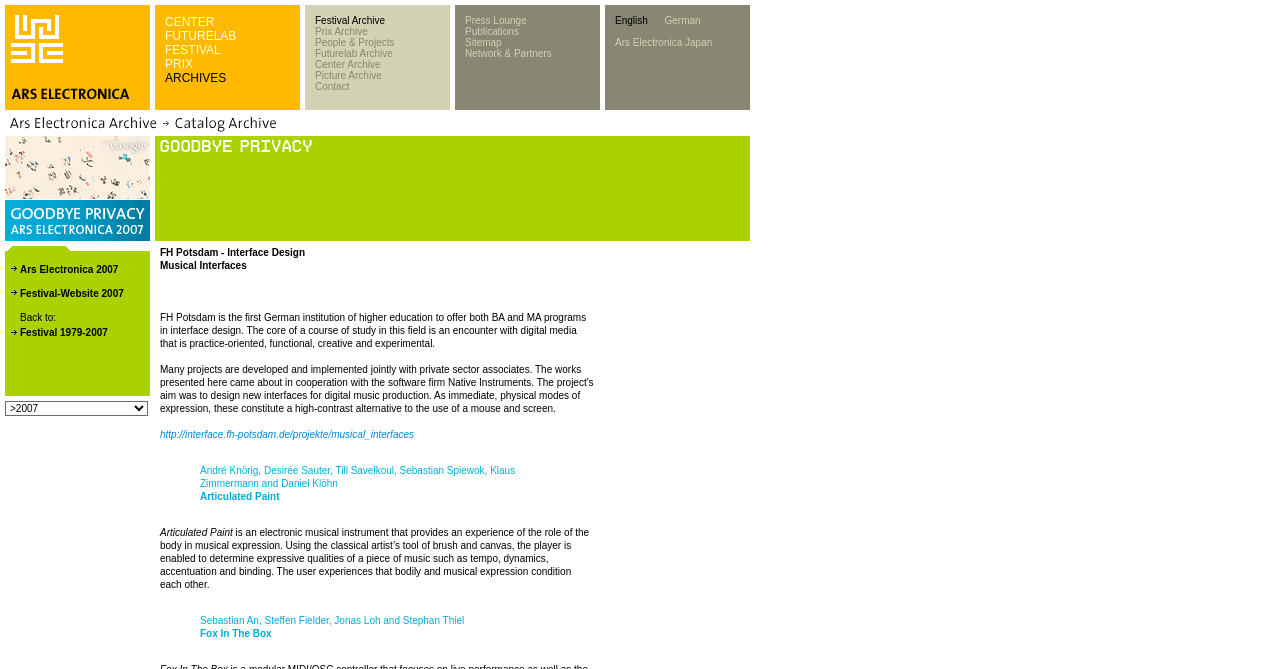What is the name of the research center?
Please respond to the question thoroughly and include all relevant details.

I discovered this by analyzing the links in the top navigation bar, which includes Center Archive, Futurelab Archive, and Picture Archive.